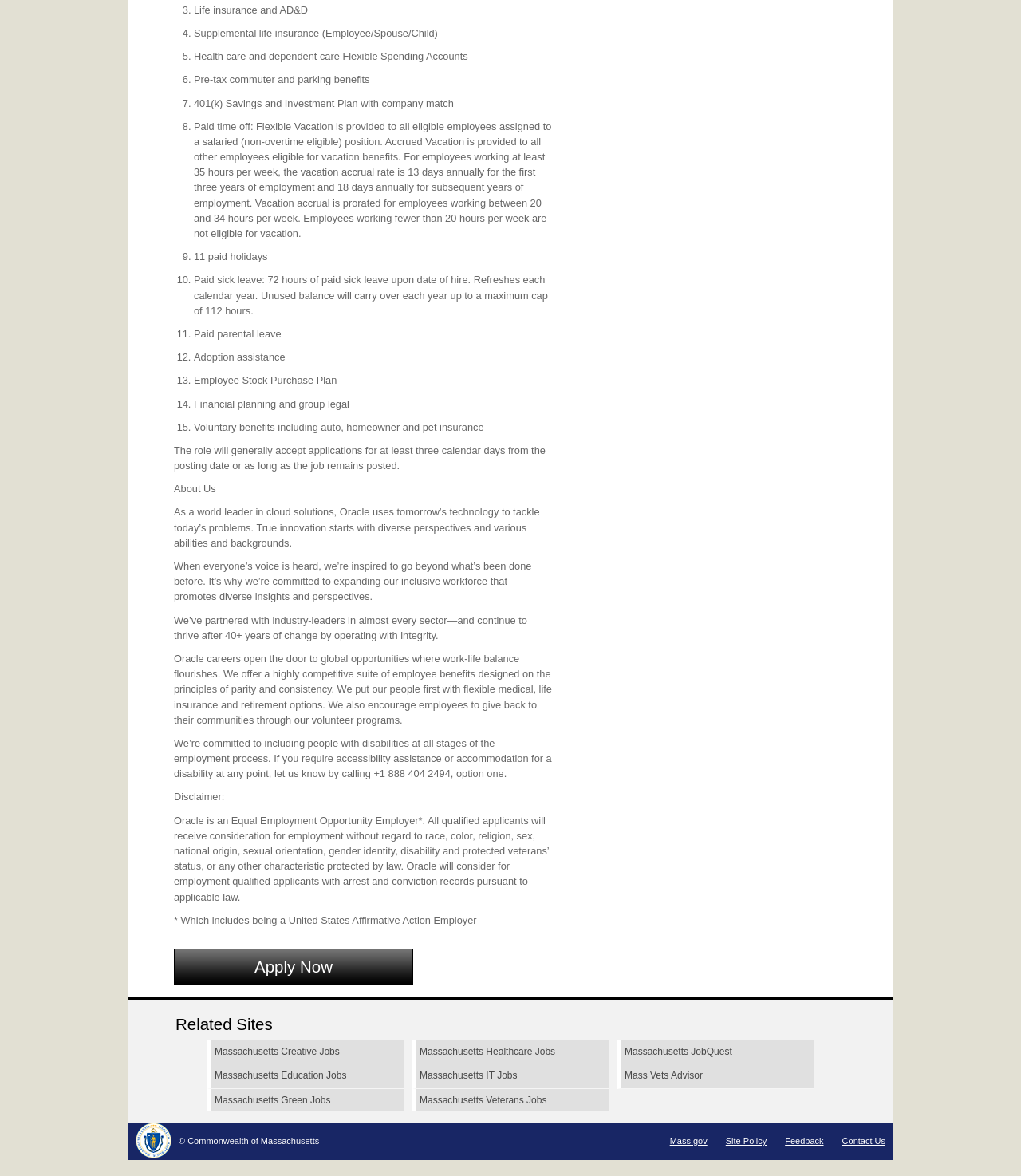Using the details in the image, give a detailed response to the question below:
What is the purpose of the 'Apply Now' link?

The 'Apply Now' link is likely a call-to-action for job applicants to submit their application for a job opening, as it is placed at the bottom of the job description page.